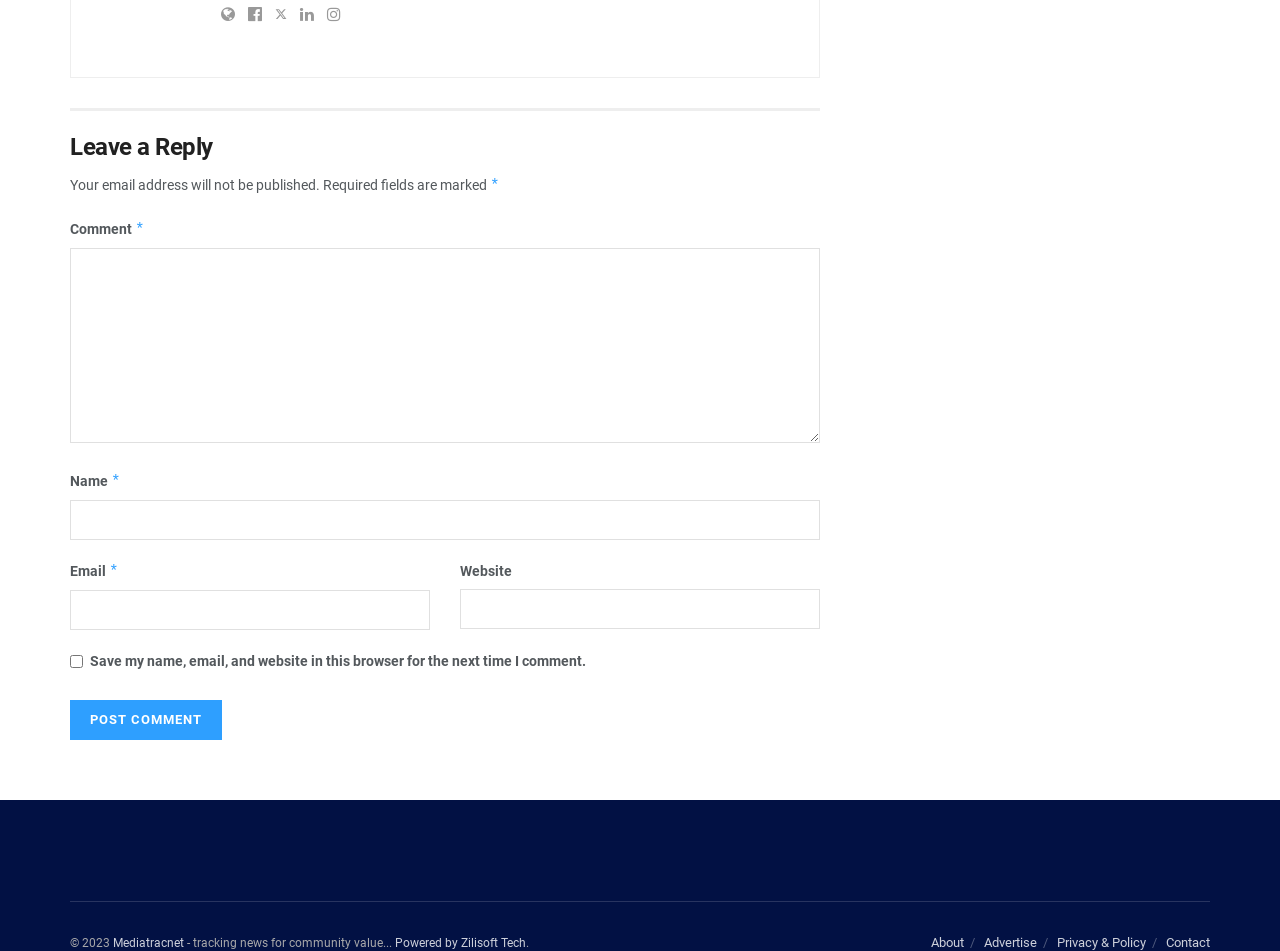What is the purpose of the comment section?
Carefully examine the image and provide a detailed answer to the question.

The purpose of the comment section can be inferred from the heading 'Leave a Reply' and the presence of text fields for name, email, and website, as well as a comment box, indicating that users can leave a reply or comment on the webpage.